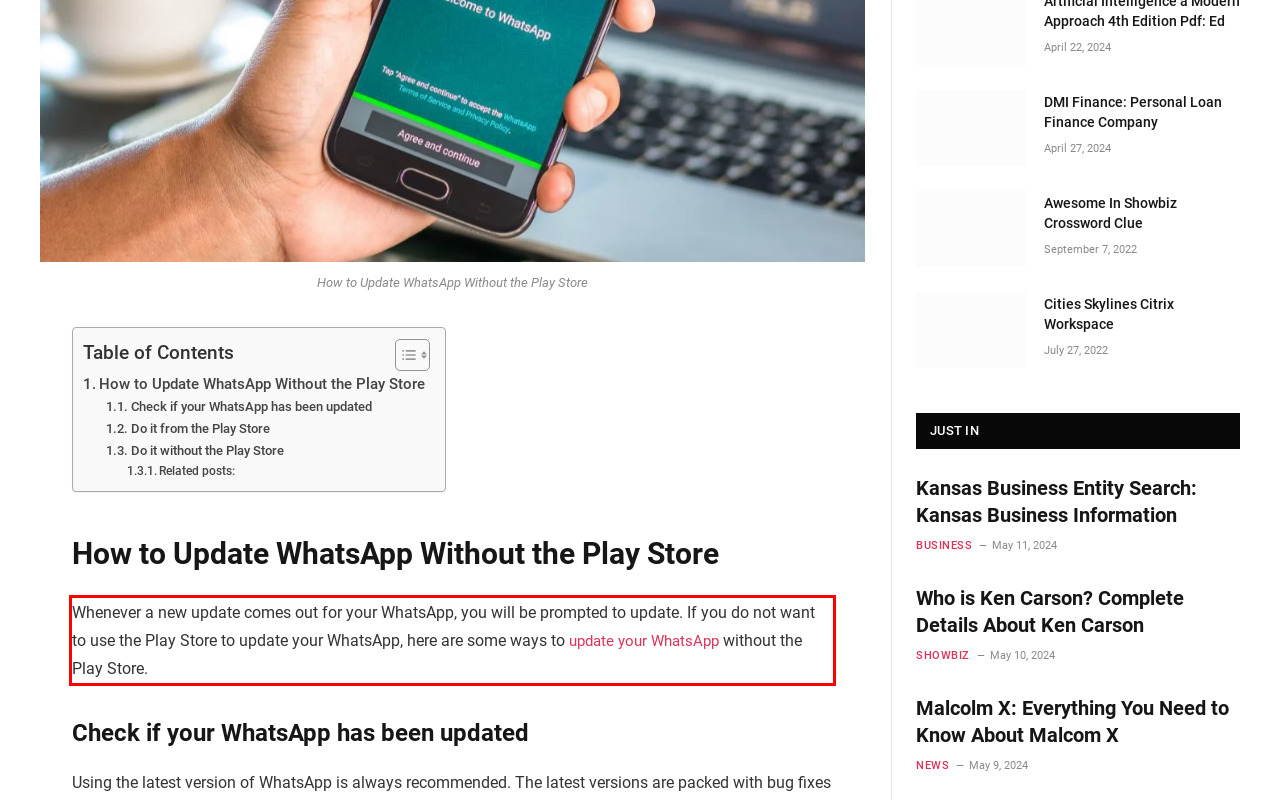Identify the text inside the red bounding box in the provided webpage screenshot and transcribe it.

Whenever a new update comes out for your WhatsApp, you will be prompted to update. If you do not want to use the Play Store to update your WhatsApp, here are some ways to update your WhatsApp without the Play Store.